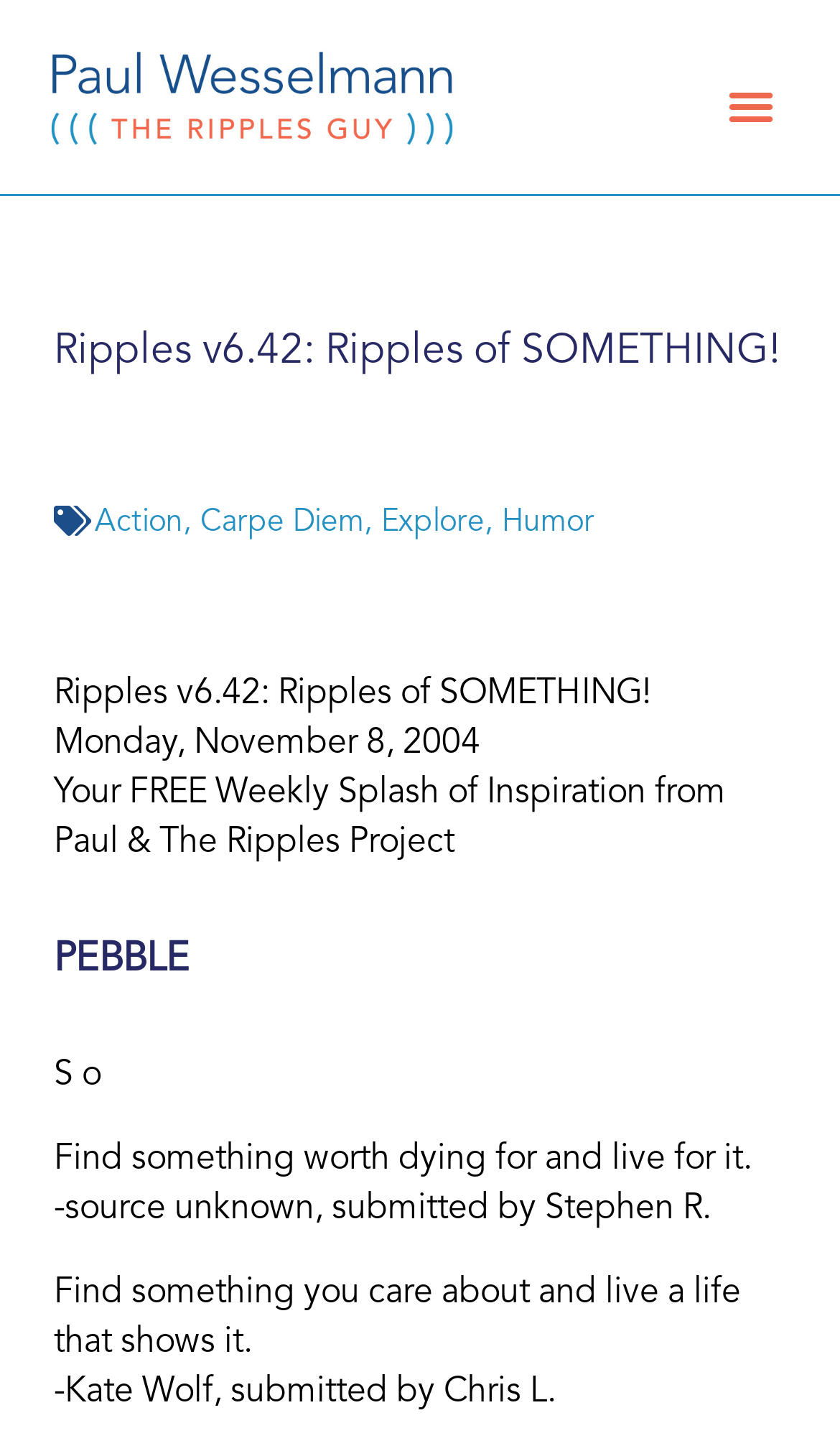Given the content of the image, can you provide a detailed answer to the question?
What is the name of the person behind Ripples?

The answer can be found by looking at the link 'Paul Wesselman - The Ripples Guy' which is located at the top left of the webpage, indicating that Paul Wesselmann is the person behind Ripples.